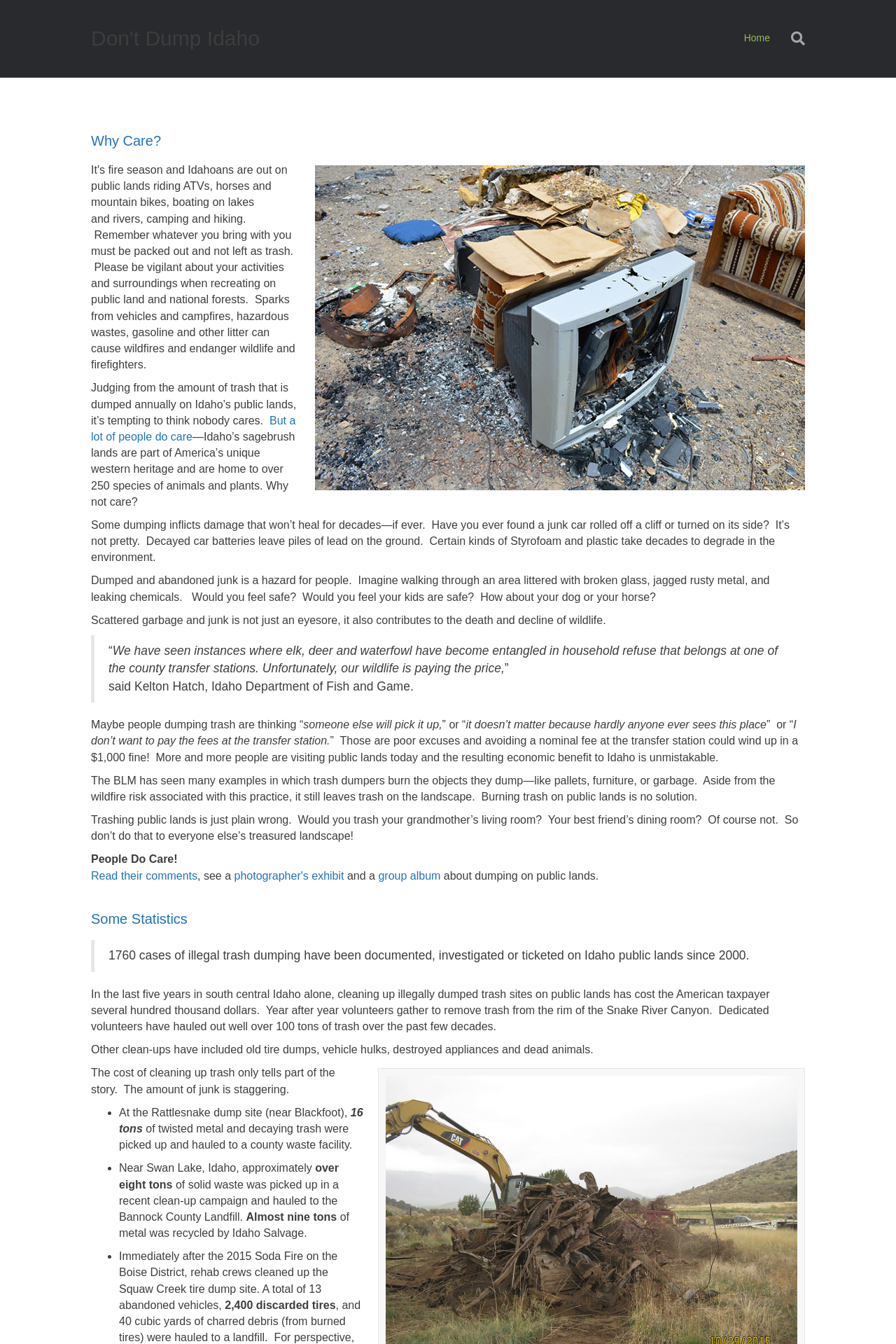Determine the bounding box of the UI component based on this description: "aria-label="Search"". The bounding box coordinates should be four float values between 0 and 1, i.e., [left, top, right, bottom].

[0.871, 0.017, 0.898, 0.041]